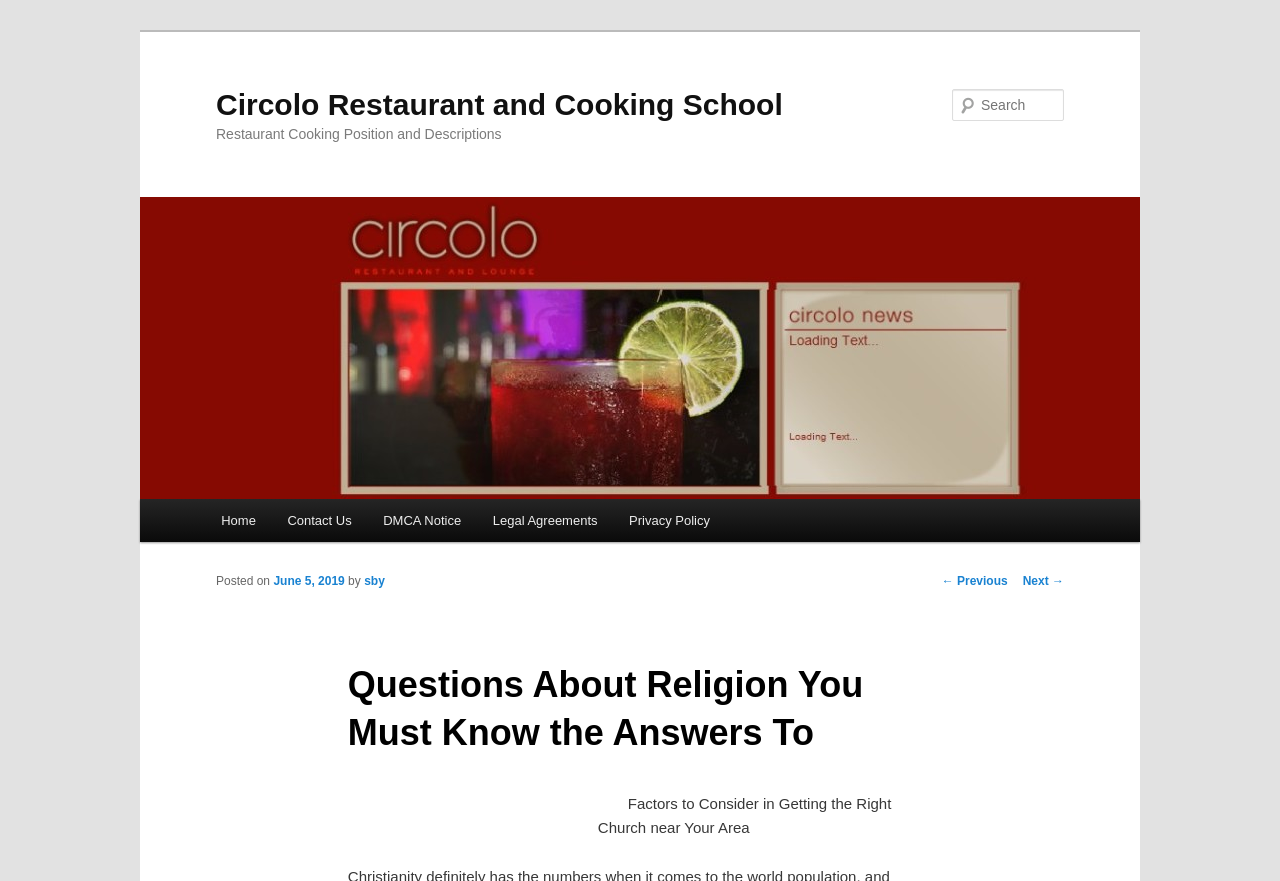Please give the bounding box coordinates of the area that should be clicked to fulfill the following instruction: "Go to Home page". The coordinates should be in the format of four float numbers from 0 to 1, i.e., [left, top, right, bottom].

[0.16, 0.566, 0.212, 0.615]